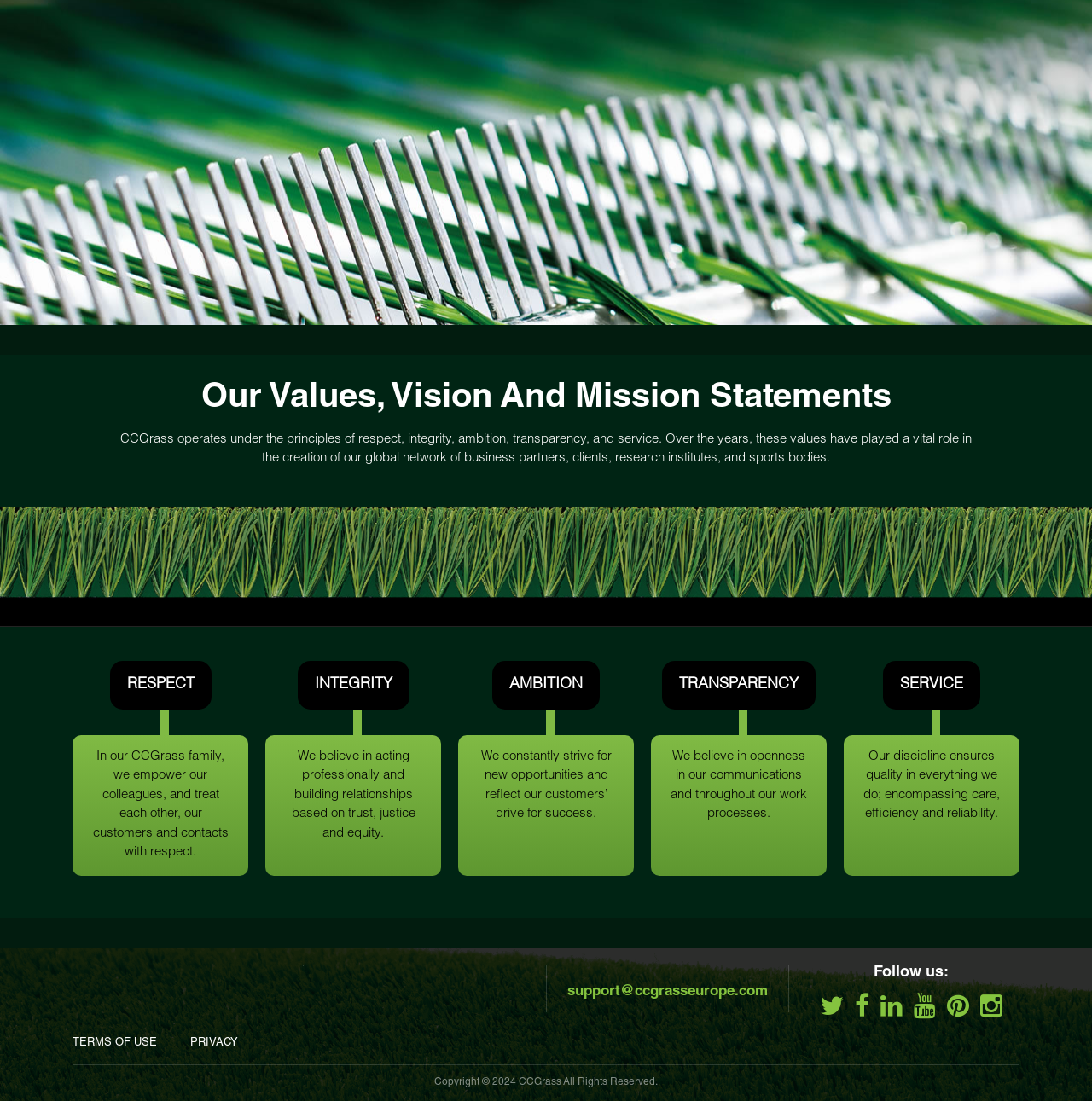Based on the element description Terms Of Use, identify the bounding box coordinates for the UI element. The coordinates should be in the format (top-left x, top-left y, bottom-right x, bottom-right y) and within the 0 to 1 range.

[0.066, 0.942, 0.144, 0.952]